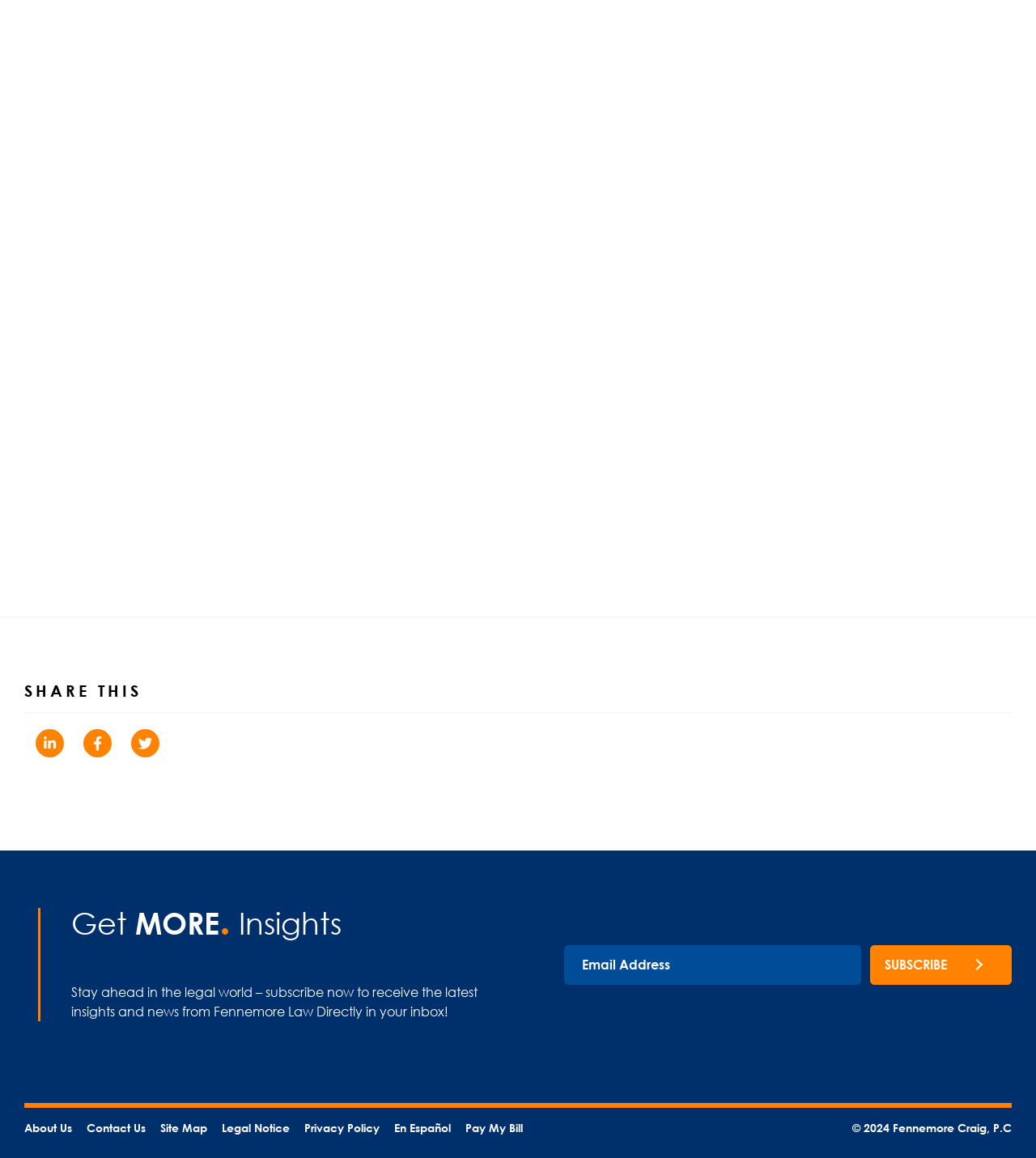Please find the bounding box coordinates of the section that needs to be clicked to achieve this instruction: "Visit the 'About Us' page".

[0.023, 0.968, 0.07, 0.98]